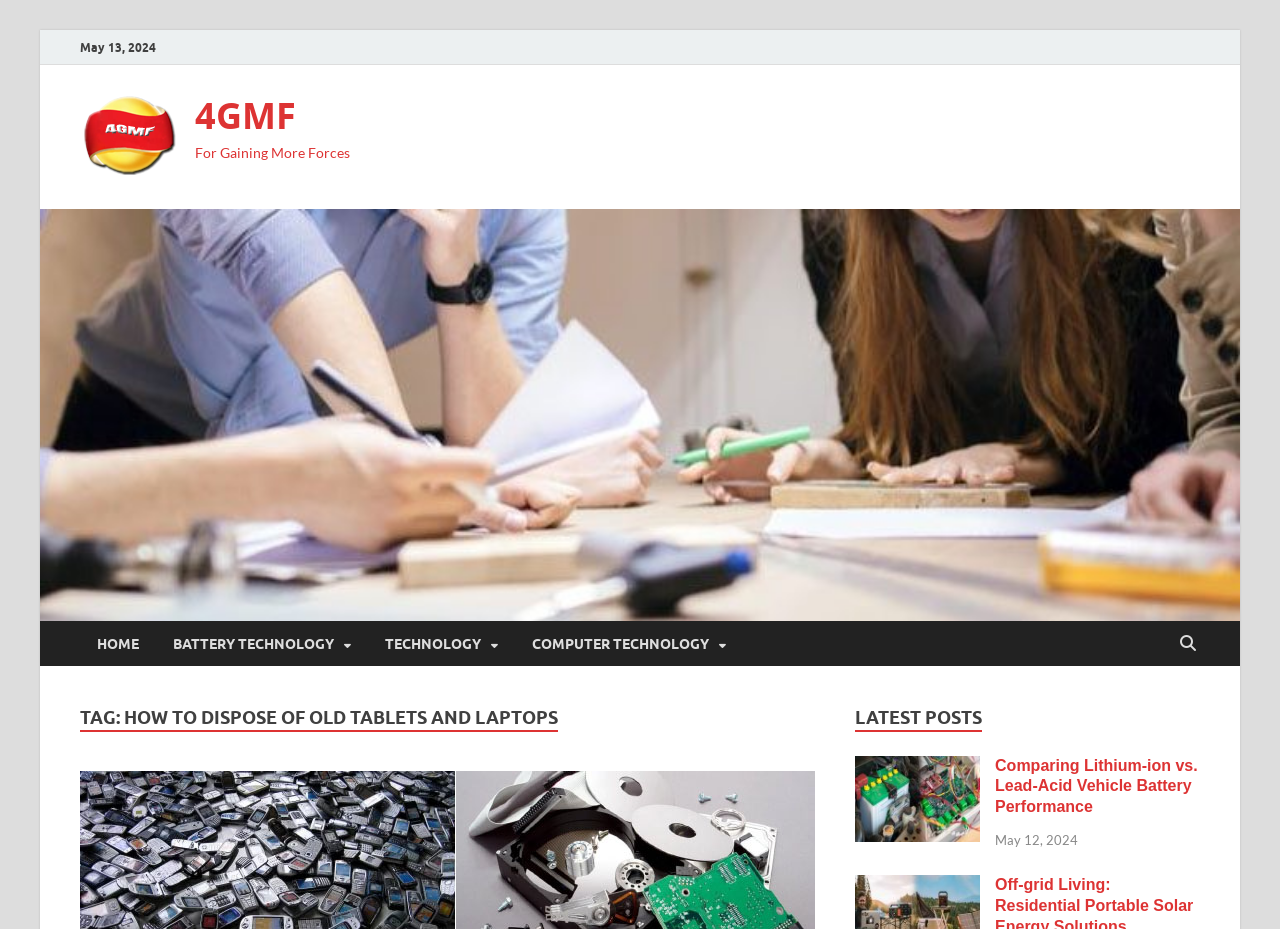What is the name of the website?
Using the image, respond with a single word or phrase.

4GMF